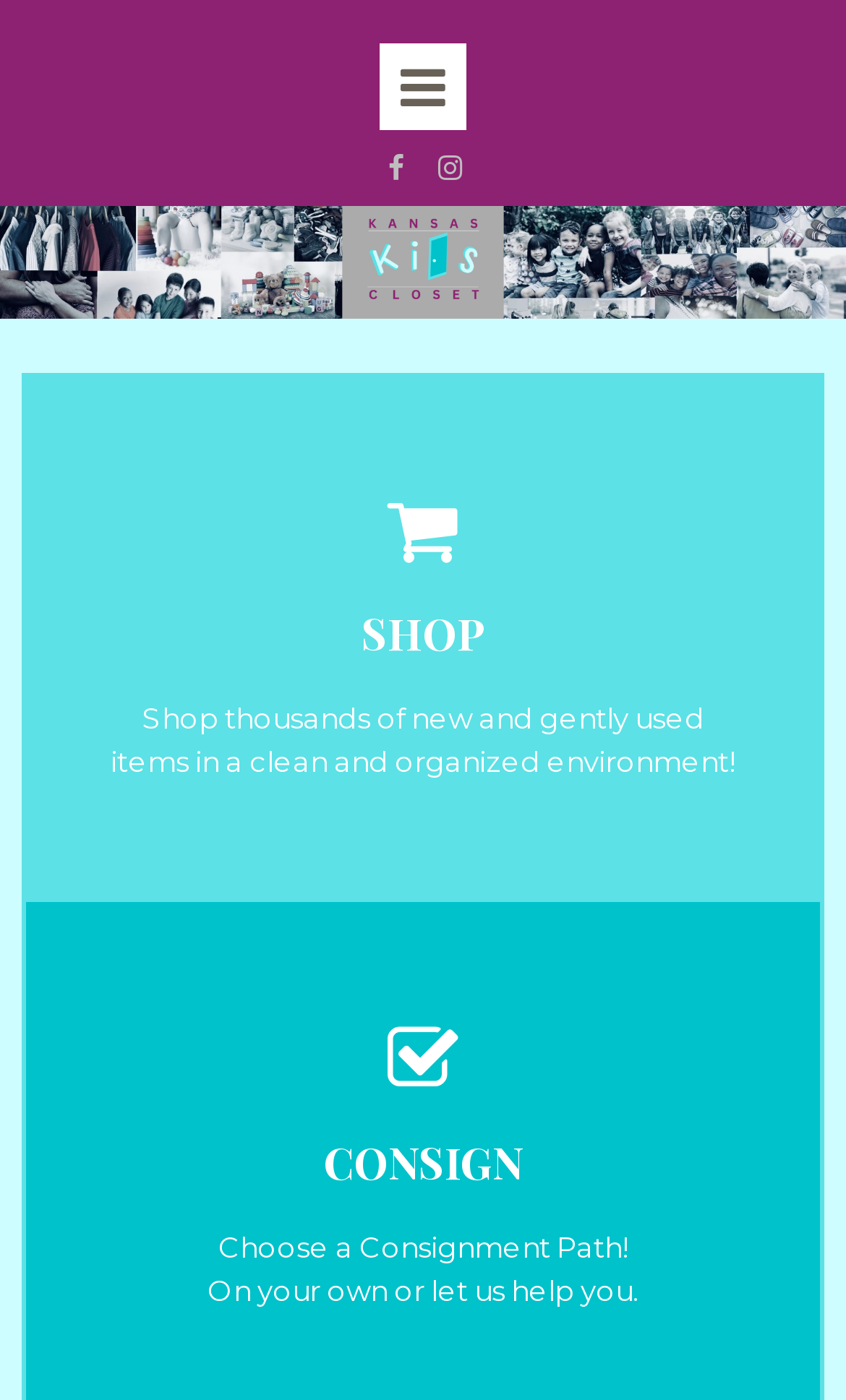What is the main theme of this website? Please answer the question using a single word or phrase based on the image.

Shopping